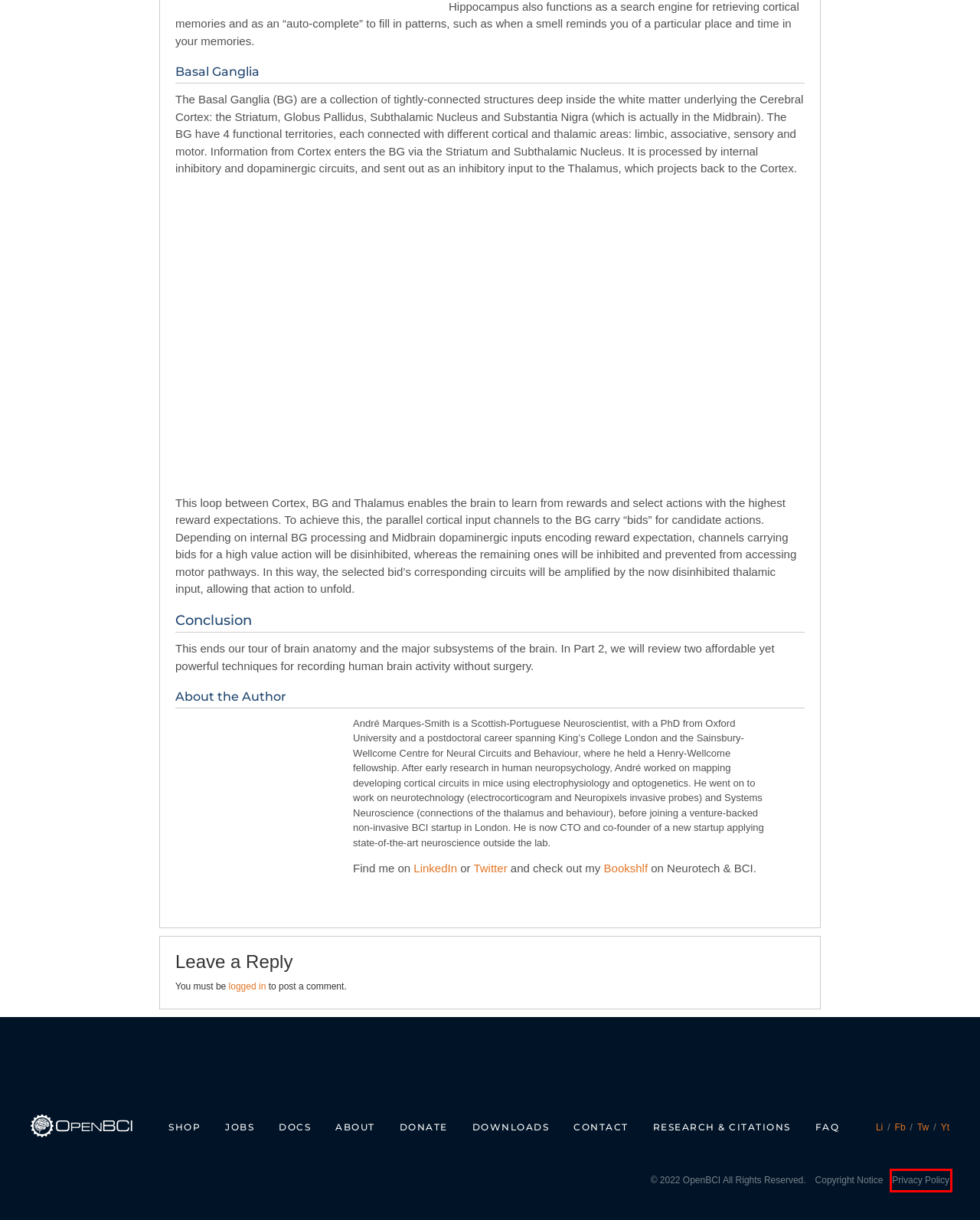Observe the screenshot of a webpage with a red bounding box around an element. Identify the webpage description that best fits the new page after the element inside the bounding box is clicked. The candidates are:
A. Privacy & Security | OpenBCI Documentation
B. Welcome to the OpenBCI Community | OpenBCI Documentation
C. Community  |  OpenBCI Community
D. OpenBCI Forum
E. The Basics of Brain Development - PMC
F. OpenBCI Community
G. The Building Blocks of the Human Brain – Part II  |  OpenBCI Community
H. andrefmsmith  |  OpenBCI Community

A